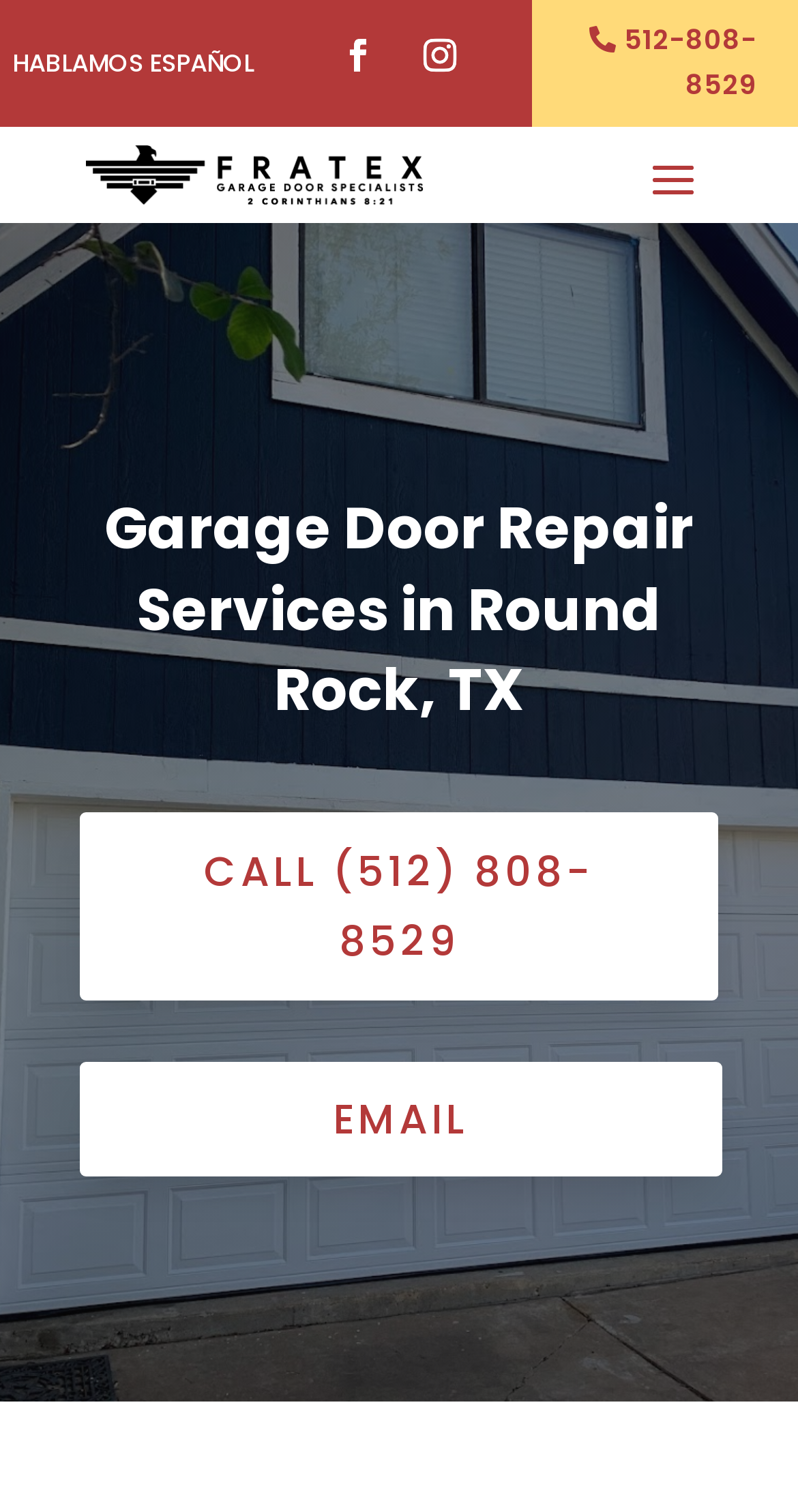Identify the primary heading of the webpage and provide its text.

Garage Door Repair Services in Round Rock, TX